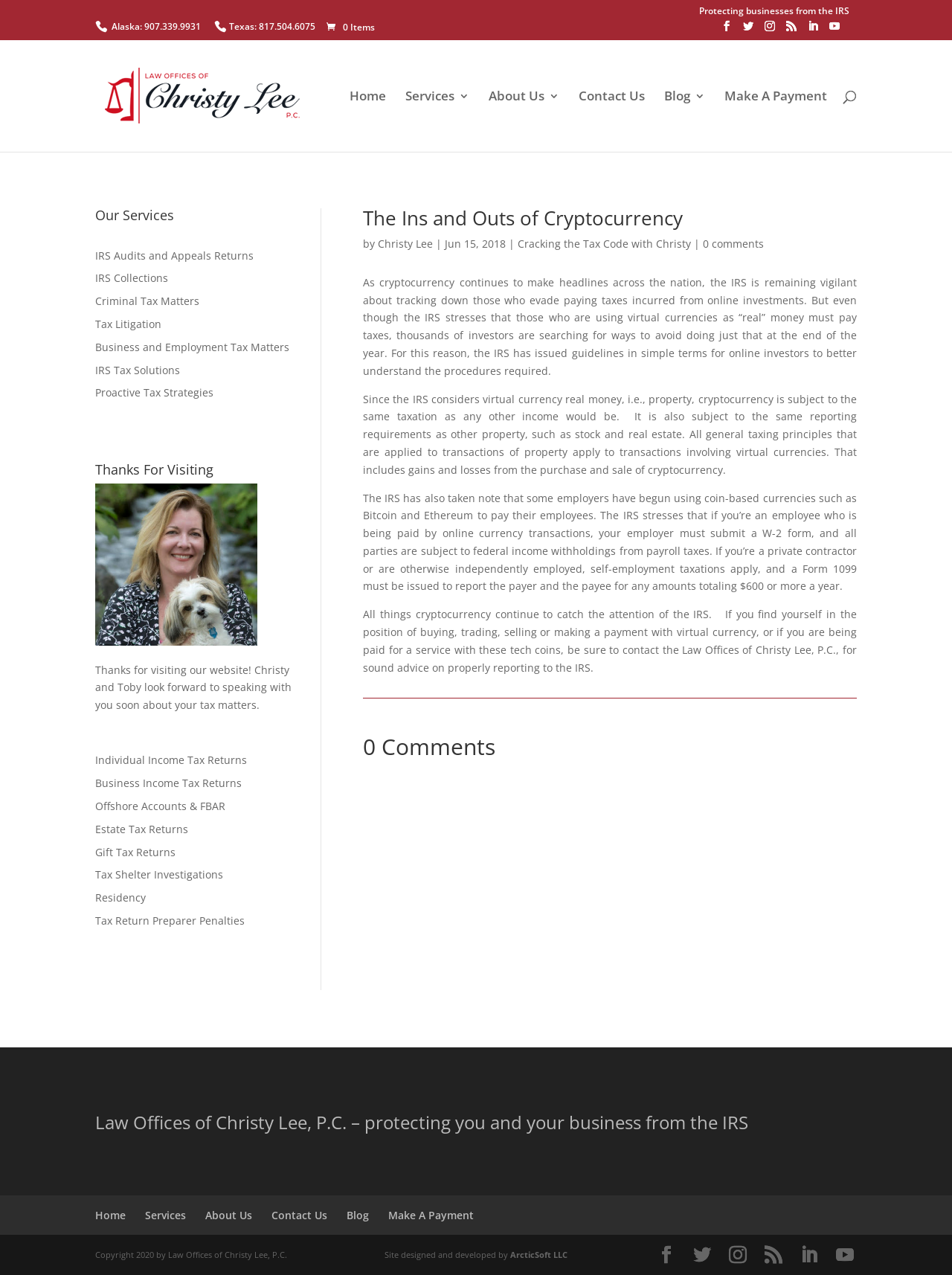Identify and provide the text of the main header on the webpage.

The Ins and Outs of Cryptocurrency